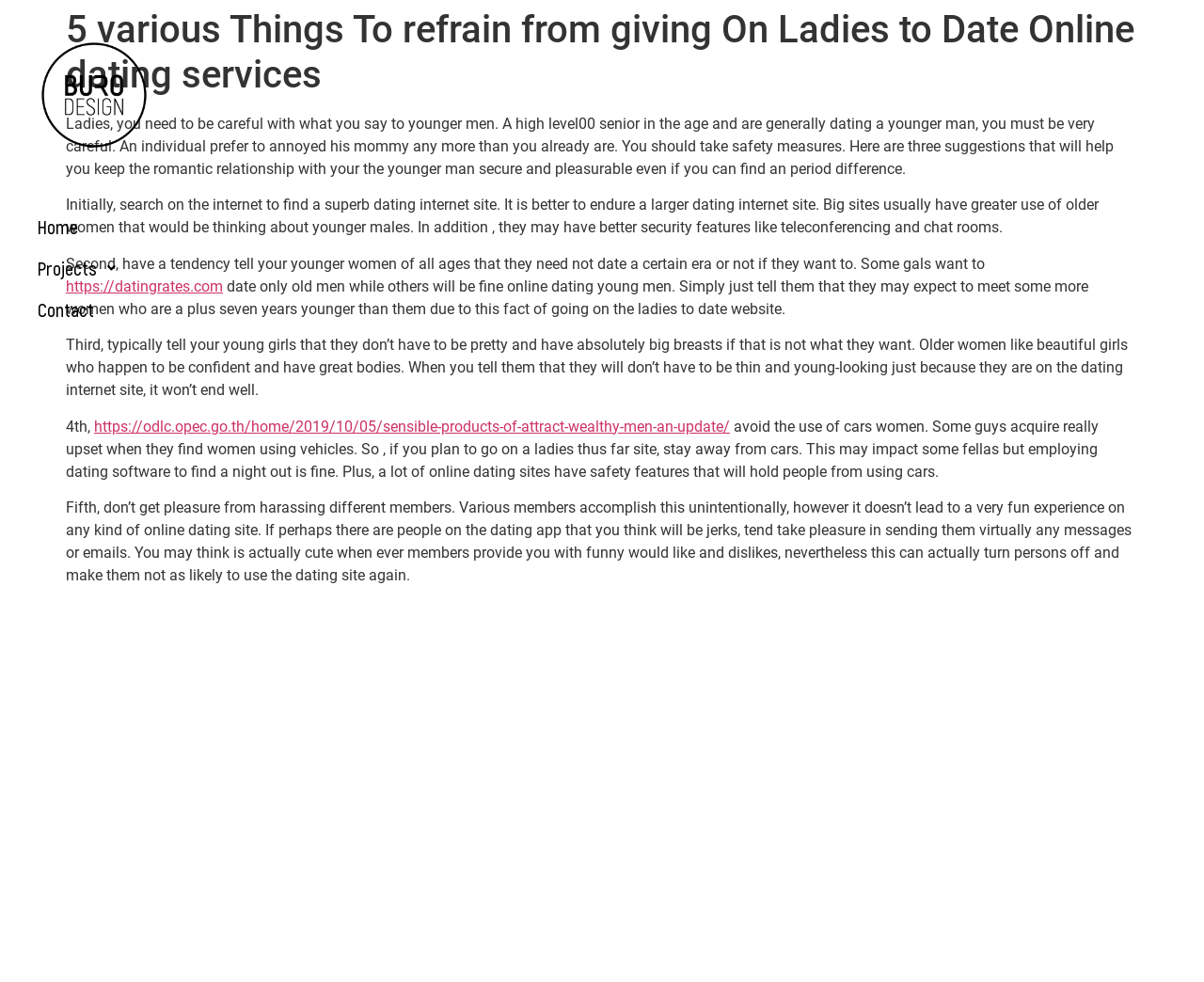Offer a comprehensive description of the webpage’s content and structure.

The webpage appears to be an article or blog post titled "5 various Things To refrain from giving On Ladies to Date Online dating services" from Buro design. At the top of the page, there are three links: "Home", "Projects", and "Contact", aligned horizontally and positioned near the top left corner of the page.

Below these links, there is a main content area that occupies most of the page. The article's title, "5 various Things To refrain from giving On Ladies to Date Online dating services", is displayed prominently at the top of this section.

The article begins with a brief introduction, advising older women dating younger men to be cautious in their approach. This is followed by five suggestions or tips, each presented in a separate paragraph. The first tip recommends searching for a good dating website, preferably a larger one with better security features. The second tip advises against telling younger women what they should or shouldn't do when it comes to dating, and instead, letting them make their own choices.

The third tip warns against pressuring women to conform to certain beauty standards, emphasizing that confidence and self-acceptance are more important. The fourth tip is incomplete, with only the number "4th" displayed. However, it is followed by a link to an external website, suggesting that the rest of the tip may be found there.

The fifth and final tip advises against harassing other members on online dating sites, as this can create a negative experience and deter people from using the site. Throughout the article, there are no images, but there are several links to external websites, including a dating website and a blog post about attracting wealthy men.